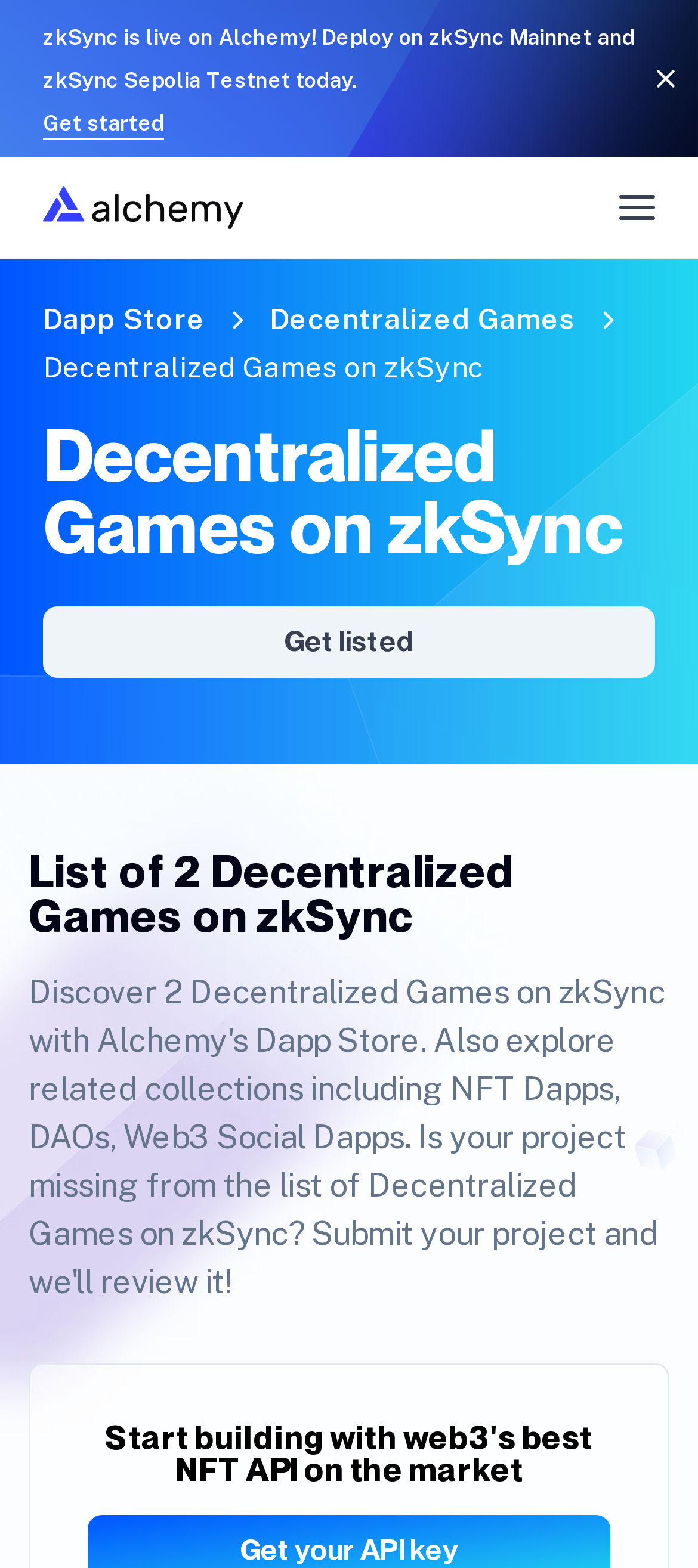Describe the webpage meticulously, covering all significant aspects.

The webpage is a platform that showcases decentralized games on zkSync, a blockchain-based technology. At the top of the page, there is an announcement banner with a "Get started" button and a "Hide banner" button on the right side. Below the banner, there is a navigation menu with links to "Home", "Products", "Solutions", "Enterprise", and "Company".

On the left side of the page, there is a vertical menu with tabs for "APIs", "Chains", "SDKs", and "Tools". Each tab has a list of links to related resources, such as "Supernode", "NFT API", and "Token API".

In the main content area, there is a heading that reads "Decentralized Games on zkSync" and a list of two decentralized games. Each game has a link to its details page. There is also a "Get listed" button for developers to list their games on the platform.

On the right side of the page, there is a section with links to "About us", "Careers", "Ventures", and other company-related information. There is also a section for developers with links to documentation, API overviews, and quickstart guides.

At the bottom of the page, there is a call-to-action to "Learn Web3 Development" and a link to the pricing page. The background of the page features a hero image that spans the entire width of the page.